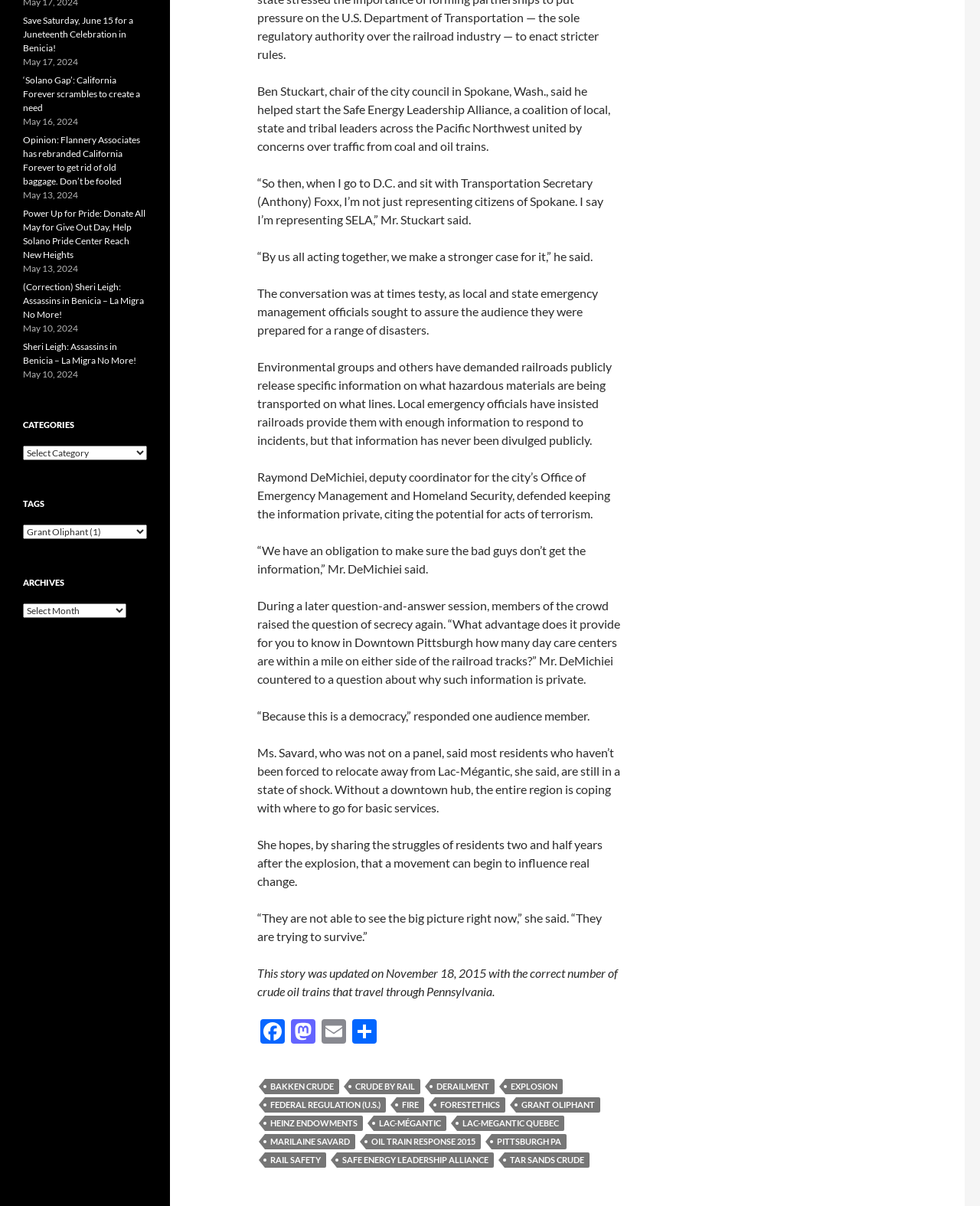What is the name of the region affected by the explosion mentioned in the article?
Based on the image, answer the question with as much detail as possible.

The article mentions Lac-Mégantic, a region that was affected by an explosion, and how residents are still coping with the aftermath.